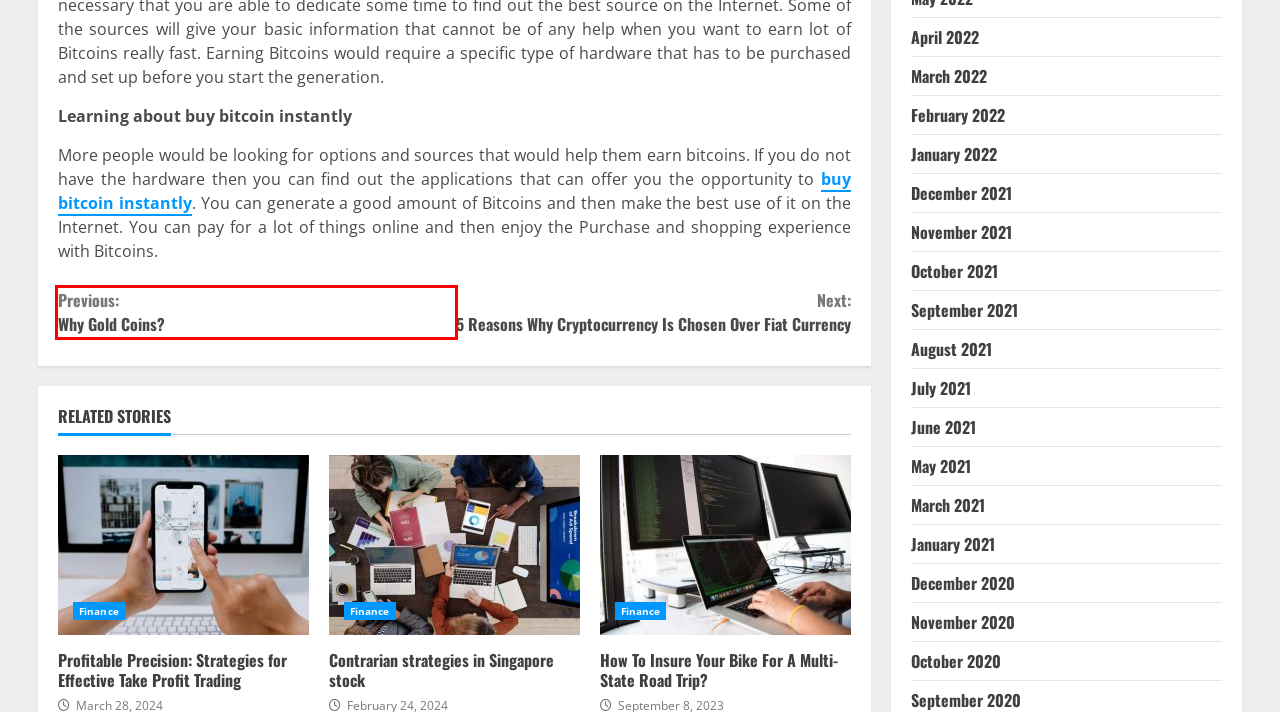Observe the screenshot of a webpage with a red bounding box around an element. Identify the webpage description that best fits the new page after the element inside the bounding box is clicked. The candidates are:
A. Profitable Precision: Strategies for Effective Take Profit Trading – Msc Customs
B. February 2022 – Msc Customs
C. October 2020 – Msc Customs
D. June 2021 – Msc Customs
E. March 2022 – Msc Customs
F. Why Gold Coins? – Msc Customs
G. September 2020 – Msc Customs
H. March 2021 – Msc Customs

F